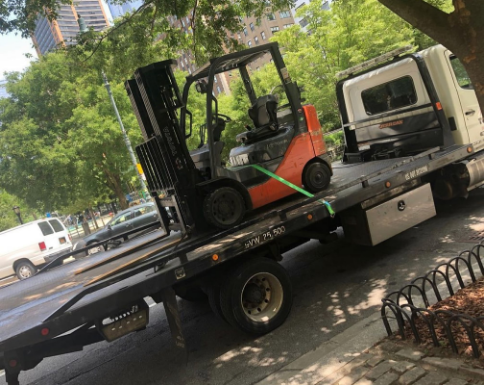Explain the image in detail, mentioning the main subjects and background elements.

The image depicts a professional forklift being securely loaded onto a flatbed tow truck, showcasing a focus on safe transportation for heavy equipment. The forklift, prominently orange and black, is positioned on the truck's flatbed with visible safety harnesses ensuring that it is secured during transit. In the background, the scene features green trees and parked vehicles, indicating an urban environment, likely in Elizabeth, NJ. This visual emphasizes the reliable and secure forklift towing services provided, as mentioned in the accompanying text about the importance of professional assistance for equipment transportation. The flatbed truck's design highlights its capability for handling heavy loads, reinforcing trust in the towing service's expertise.